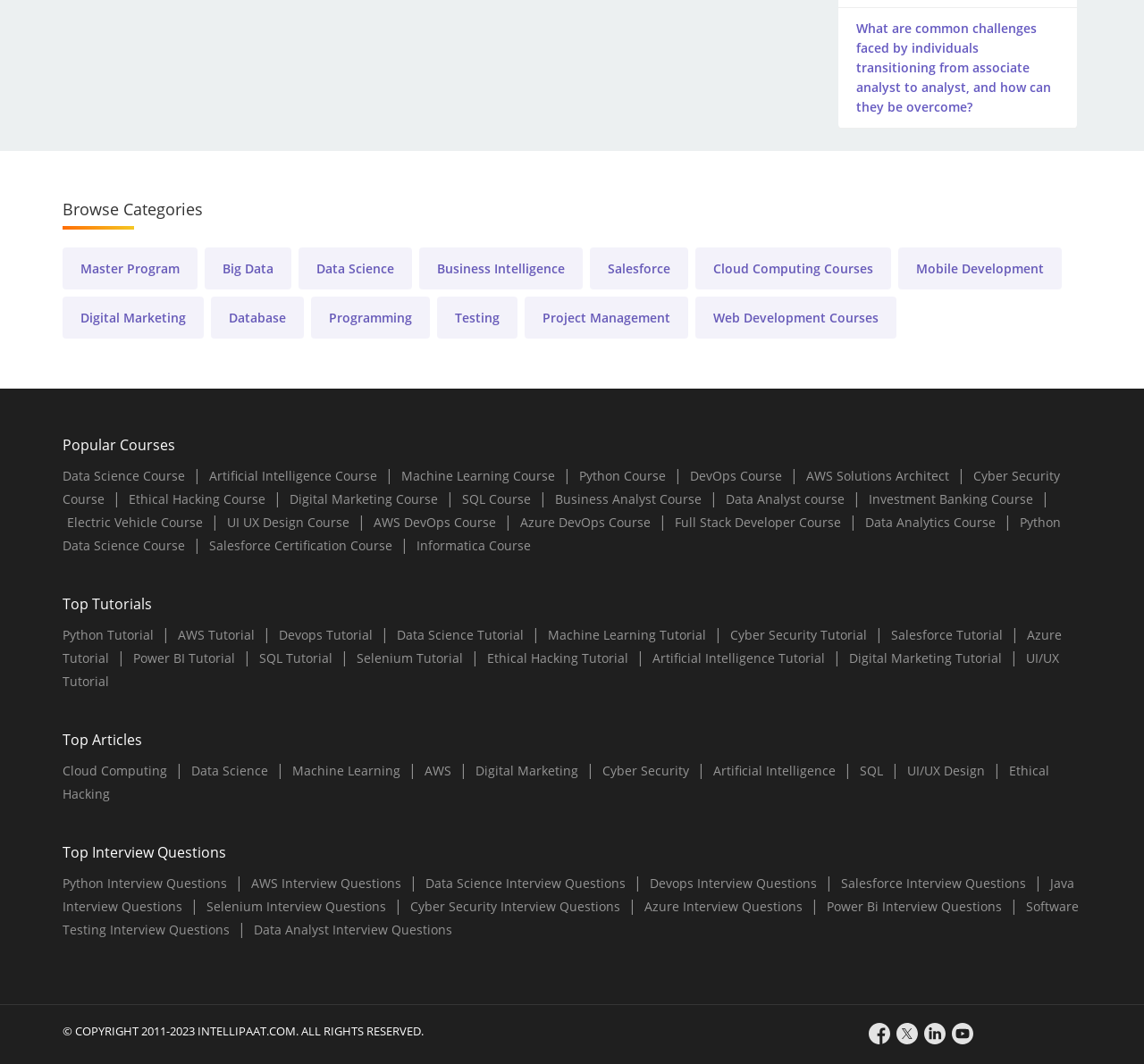What is the topic of the first article listed under 'Top Articles'?
Based on the image, please offer an in-depth response to the question.

I found a heading element with the text 'Top Articles' and several link elements underneath it. The first link element has the text 'Cloud Computing', which suggests that it is the topic of the first article listed under 'Top Articles'.